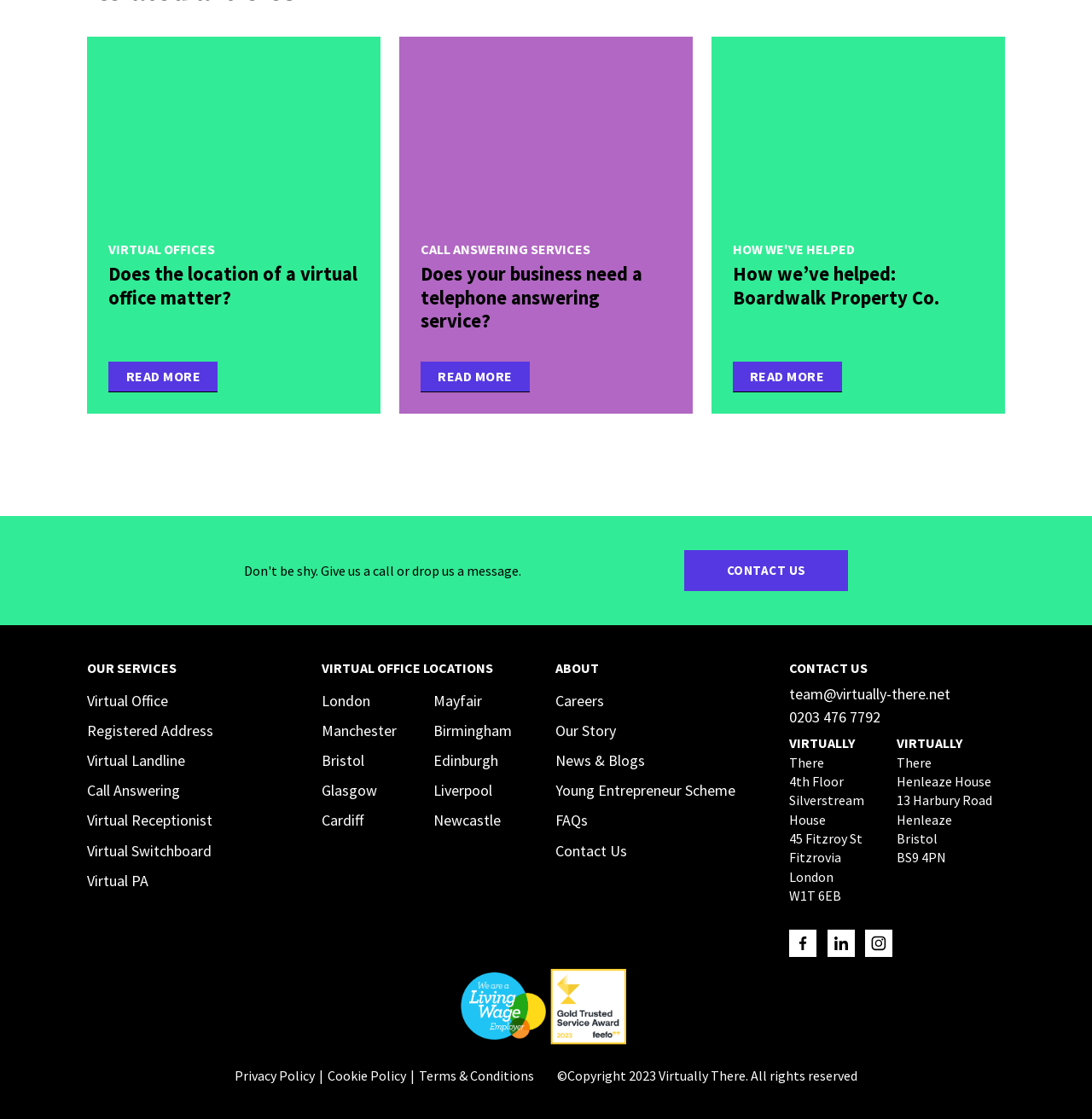What is the main service offered by Virtually There?
Based on the image, give a concise answer in the form of a single word or short phrase.

Virtual Office